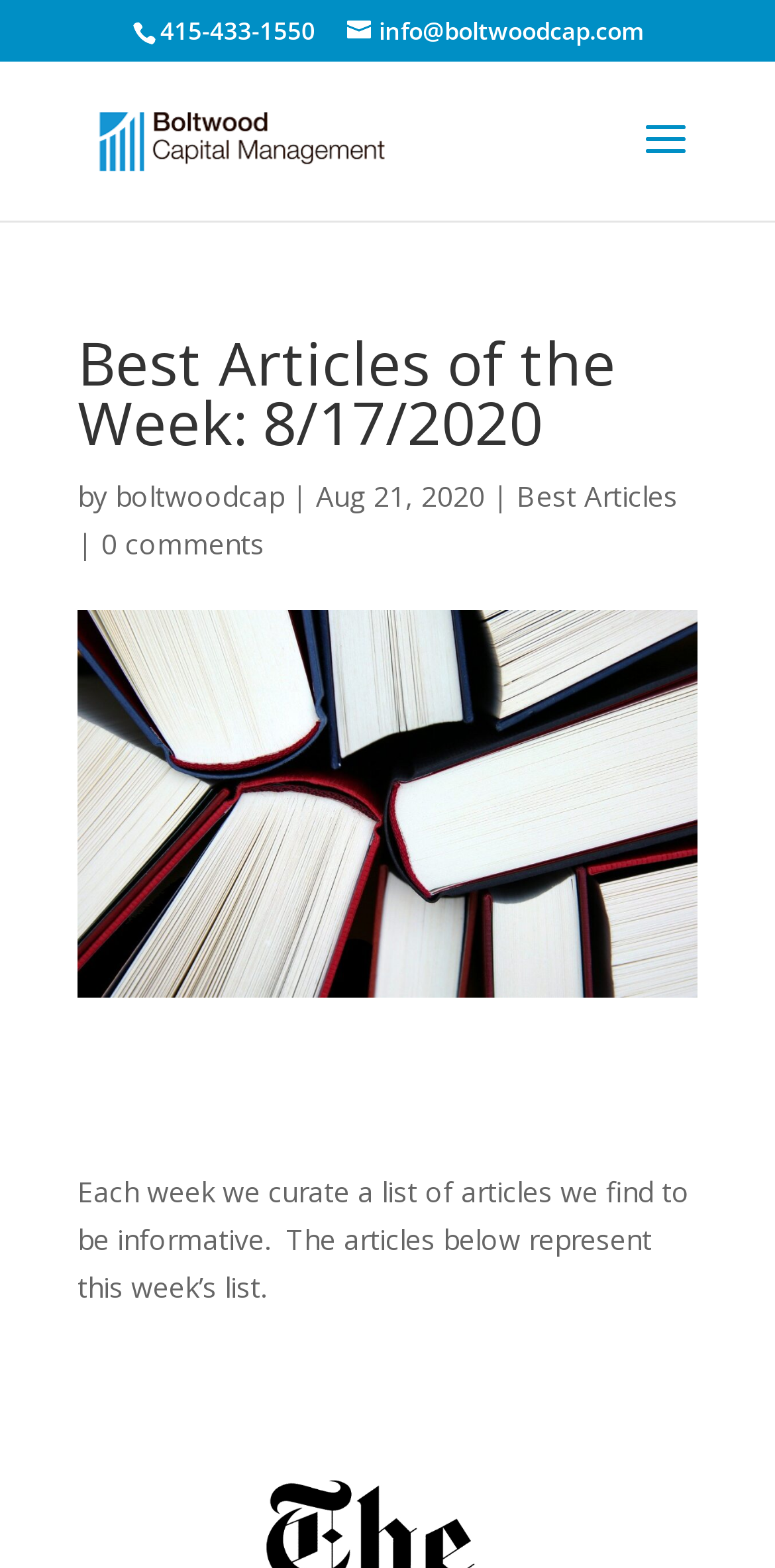Describe every aspect of the webpage in a detailed manner.

The webpage appears to be a blog or article page from Boltwood Capital Management. At the top, there is a section with the company's contact information, including a phone number "415-433-1550" and an email address "info@boltwoodcap.com". 

Below this section, there is a prominent header "Best Articles of the Week: 8/17/2020" with a link to the company's name "Boltwood Capital Management" accompanied by an image of the company's logo. 

Following the header, there is a byline section with the text "by" and a link to the author's name "boltwoodcap", separated by a vertical bar. The date "Aug 21, 2020" is also displayed in this section. 

To the right of the byline section, there is a link to "Best Articles" and a link to "0 comments" indicating that there are no comments on the article. 

The main content of the page is a brief introduction to the article, stating that the company curates a list of informative articles each week, and the articles below represent the current week's list.